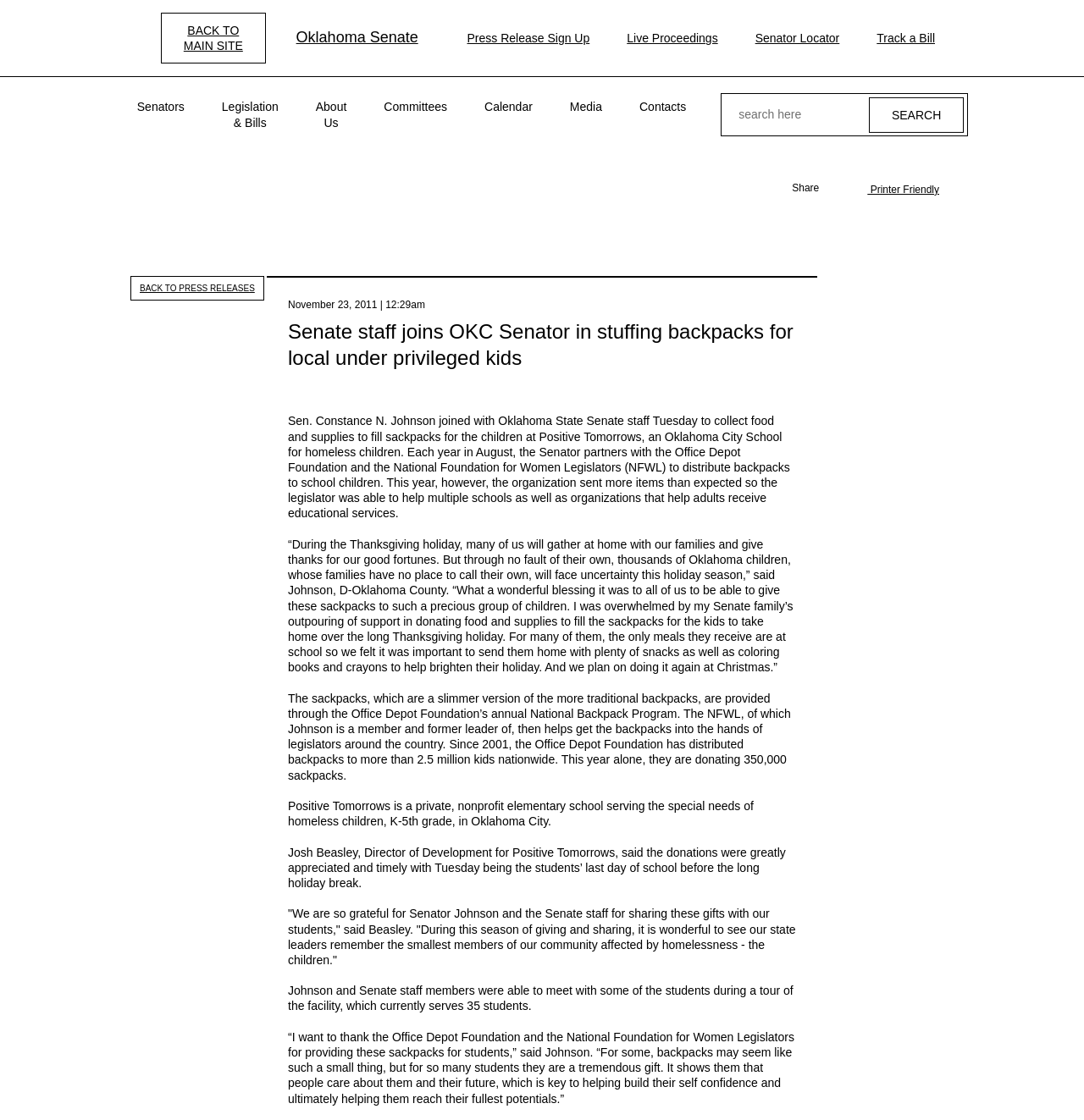Describe all the key features of the webpage in detail.

The webpage is about Oklahoma State Senate staff and Senator Constance N. Johnson collecting food and supplies to fill backpacks for underprivileged kids at Positive Tomorrows, an Oklahoma City school for homeless children. 

At the top of the page, there are several links, including "Skip to main content", "BACK TO MAIN SITE", "Oklahoma Senate", "Press Release Sign Up", "Live Proceedings", "Senator Locator", and "Track a Bill". 

Below these links, there is a navigation menu with headings "Senators", "Legislation & Bills", "About Us", "Committees", "Calendar", "Media", and "Contacts". 

On the right side of the page, there is a search box with a "Search" button. 

The main content of the page is an article about Senator Johnson and Oklahoma State Senate staff collecting food and supplies to fill backpacks for underprivileged kids. The article is divided into several paragraphs, with a heading "Senate staff joins OKC Senator in stuffing backpacks for local under privileged kids" at the top. 

The article describes how Senator Johnson partnered with the Office Depot Foundation and the National Foundation for Women Legislators to distribute backpacks to school children. It also mentions that the organization sent more items than expected, allowing the legislator to help multiple schools and organizations that help adults receive educational services. 

There are several quotes from Senator Johnson and Josh Beasley, Director of Development for Positive Tomorrows, expressing gratitude for the donations and highlighting the importance of showing care and support for underprivileged children.